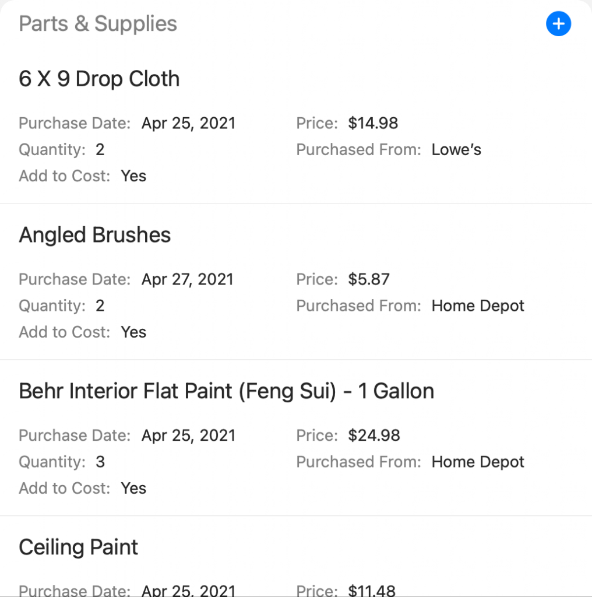How many gallons of Behr Interior Flat Paint were acquired?
From the image, respond with a single word or phrase.

3